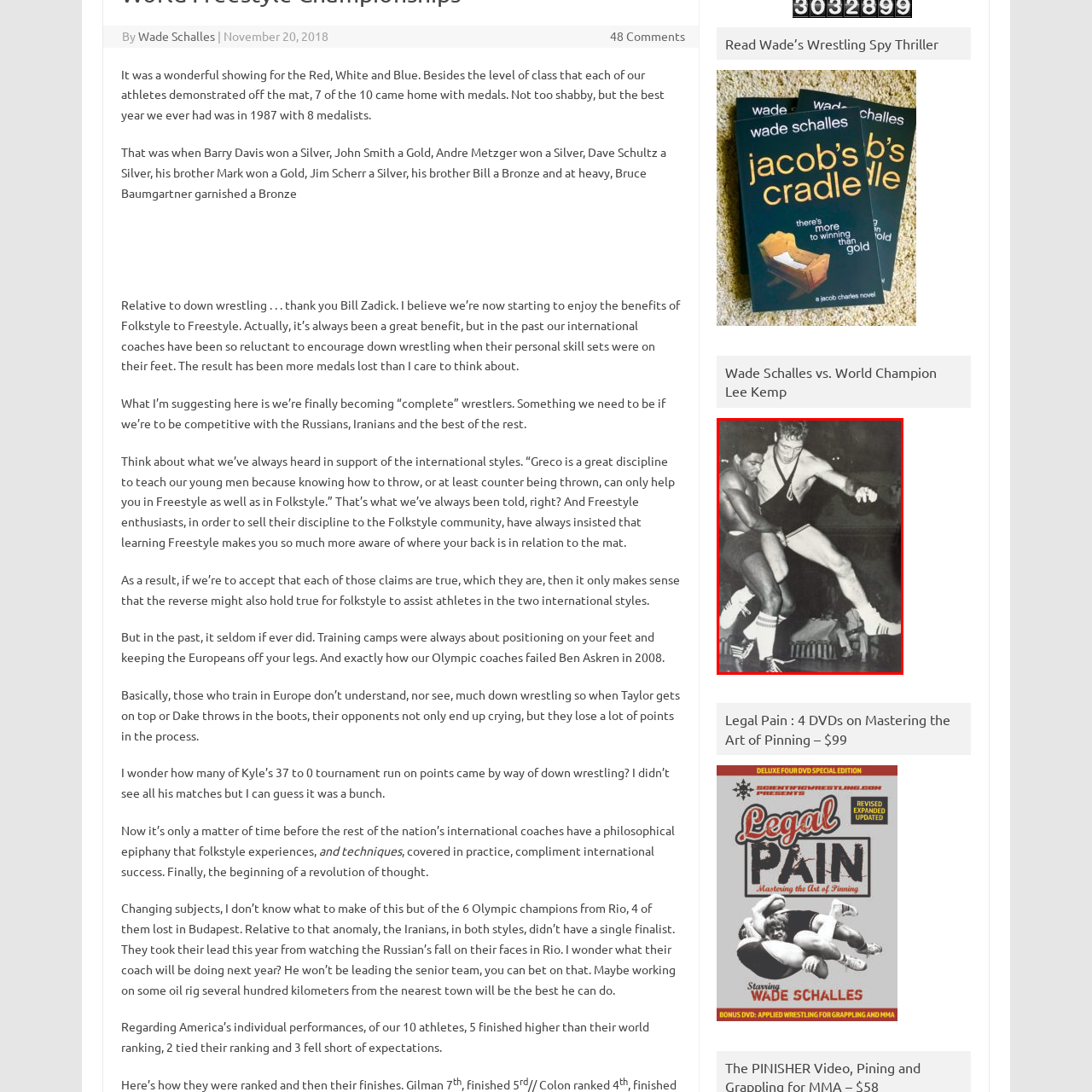What is visible in the foreground of the image?
Inspect the image area bounded by the red box and answer the question with a single word or a short phrase.

tables and chairs